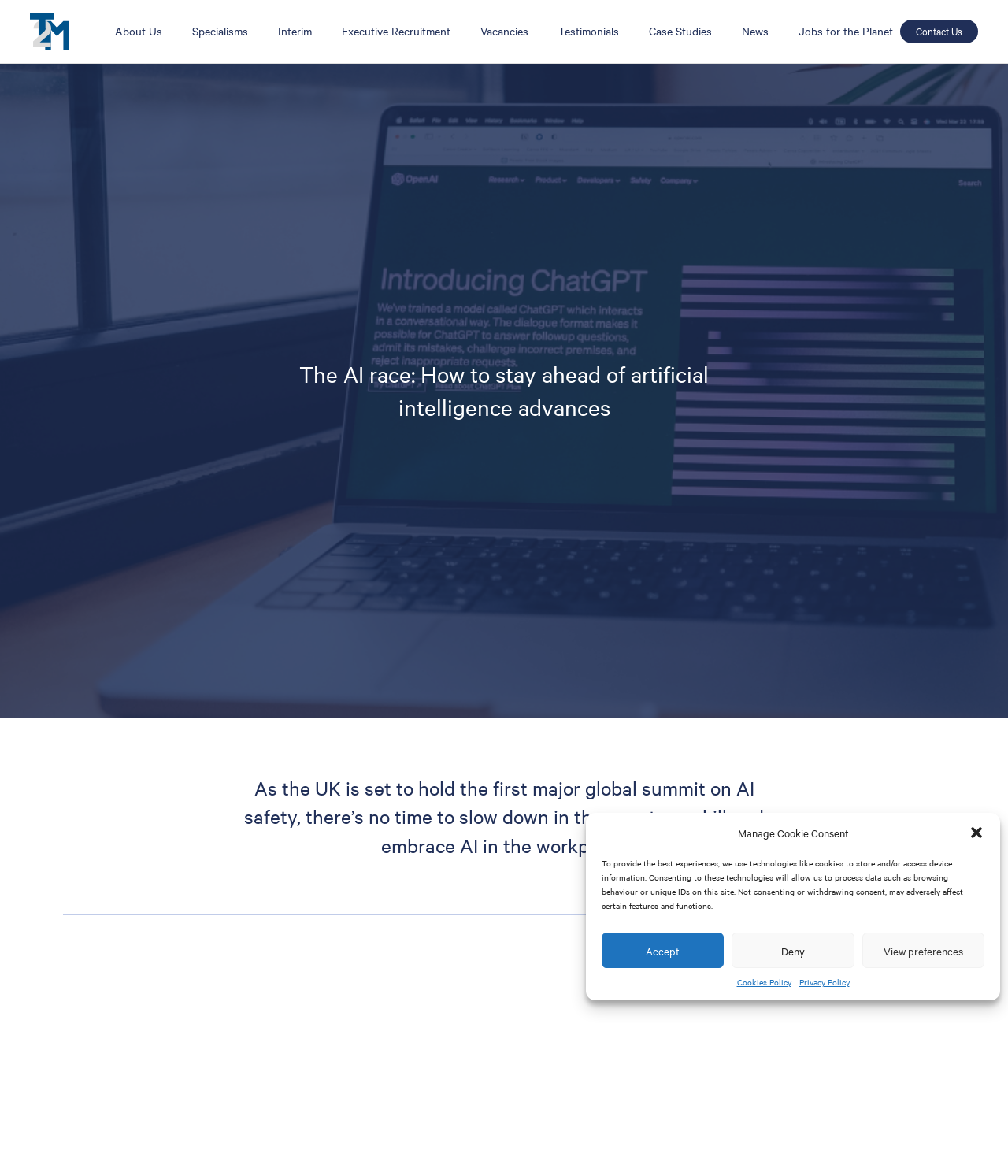Given the element description: "Jobs for the Planet", predict the bounding box coordinates of this UI element. The coordinates must be four float numbers between 0 and 1, given as [left, top, right, bottom].

[0.777, 0.02, 0.902, 0.054]